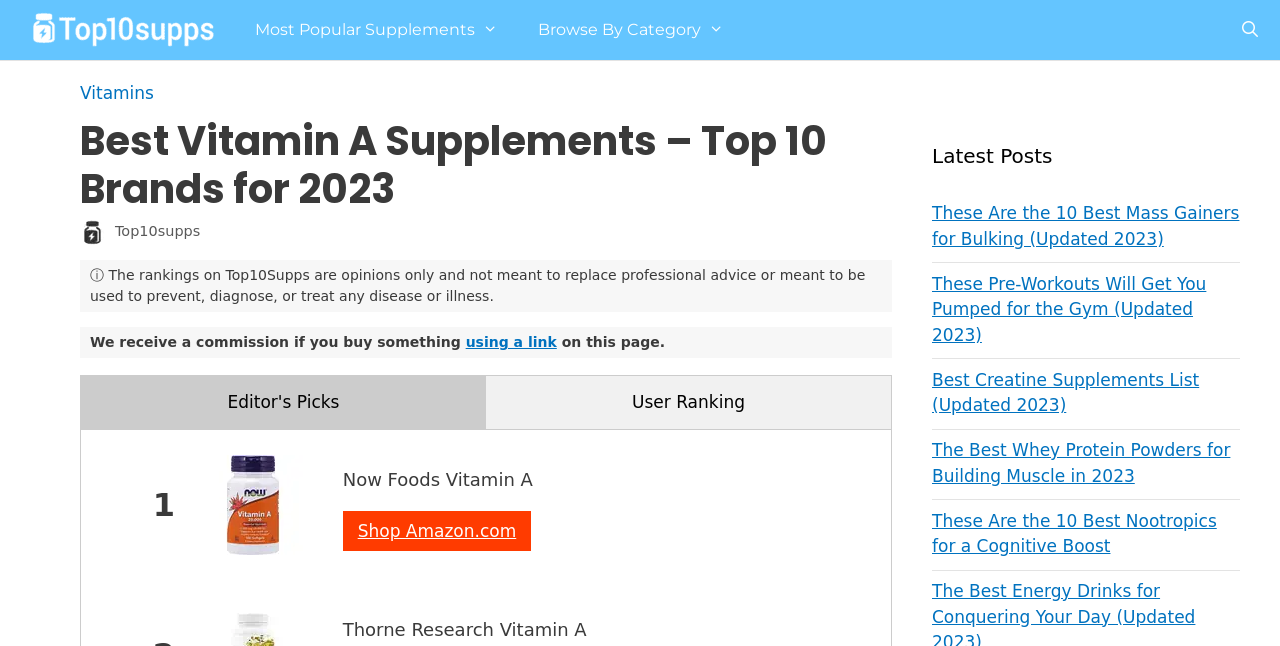Can you find the bounding box coordinates for the element that needs to be clicked to execute this instruction: "Open search bar"? The coordinates should be given as four float numbers between 0 and 1, i.e., [left, top, right, bottom].

[0.953, 0.0, 1.0, 0.093]